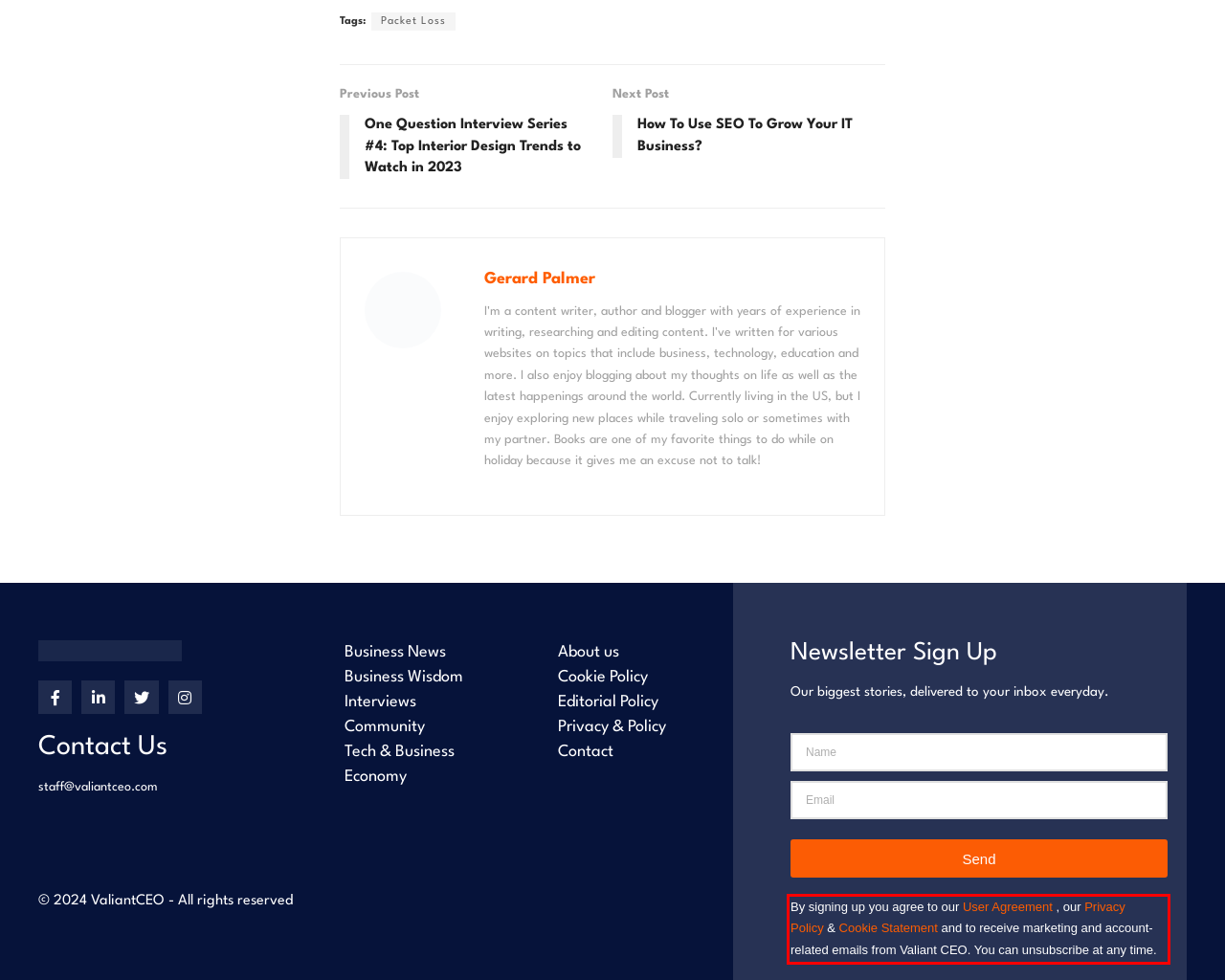There is a UI element on the webpage screenshot marked by a red bounding box. Extract and generate the text content from within this red box.

By signing up you agree to our User Agreement , our Privacy Policy & Cookie Statement and to receive marketing and account-related emails from Valiant CEO. You can unsubscribe at any time.